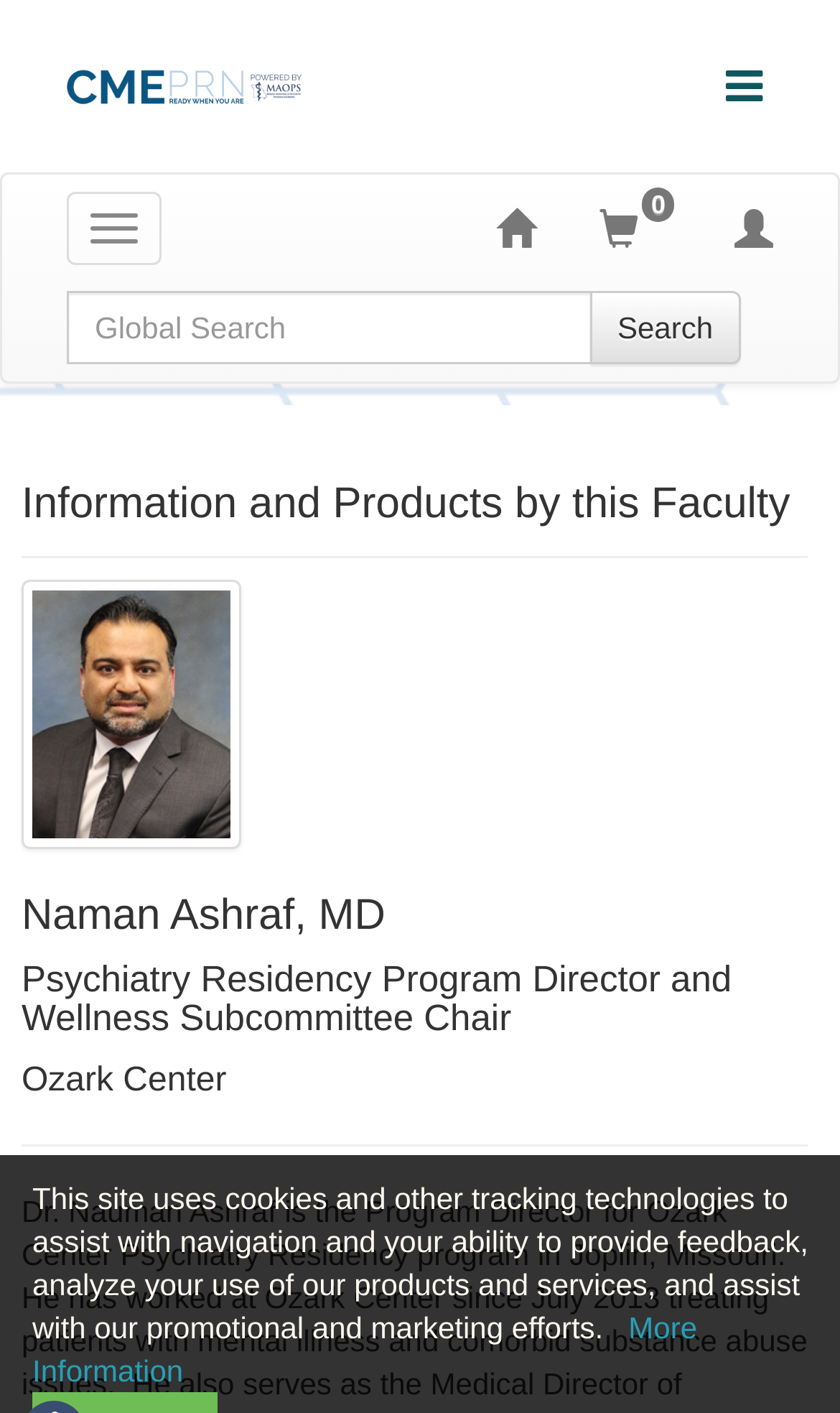Refer to the image and answer the question with as much detail as possible: What is the purpose of the cookies on this website?

From the webpage, we can see that the website uses cookies and other tracking technologies to assist with navigation and your ability to provide feedback, analyze your use of their products and services, and assist with their promotional and marketing efforts.